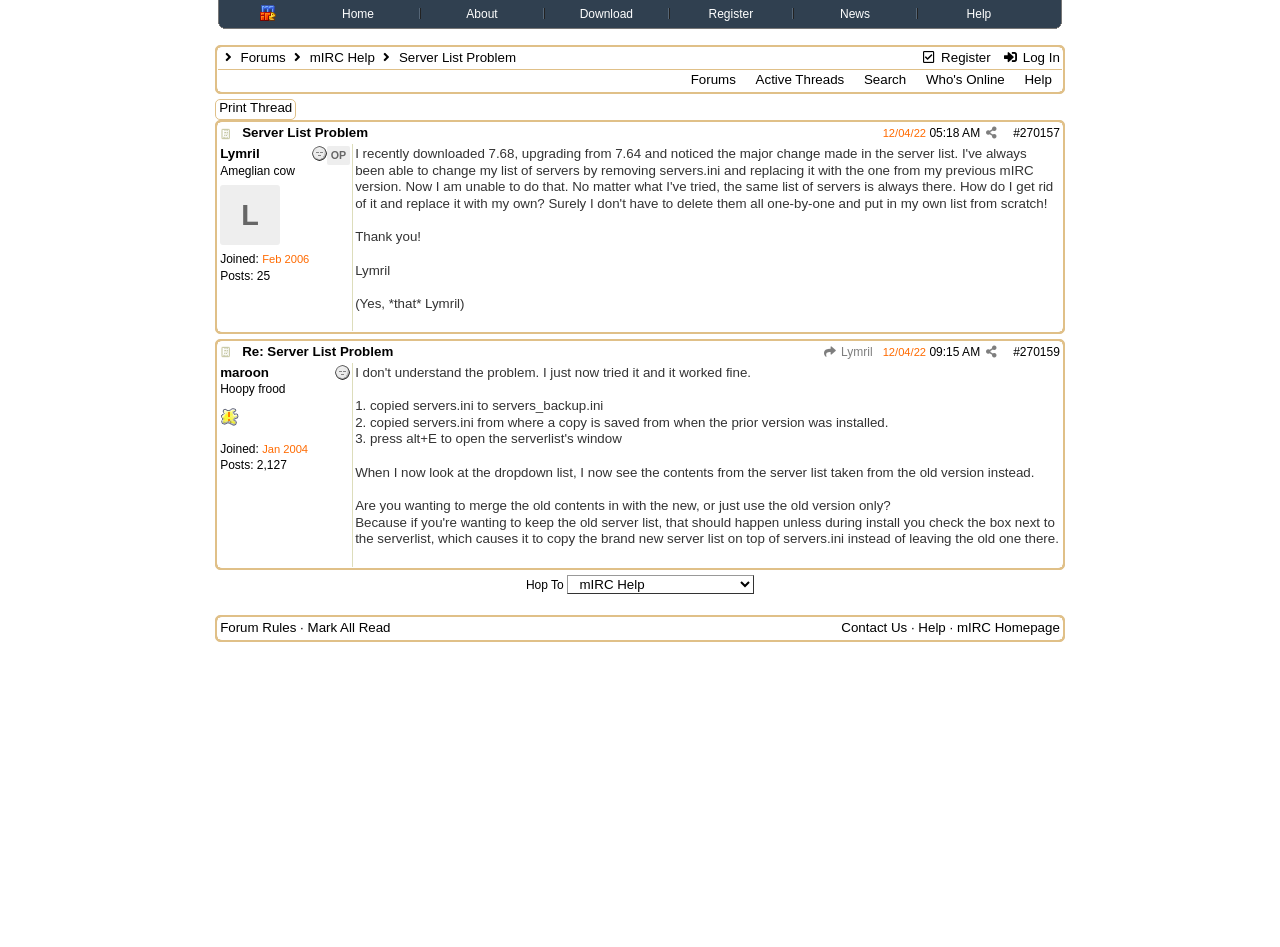What is the date of the thread being discussed?
Please look at the screenshot and answer in one word or a short phrase.

12/04/22